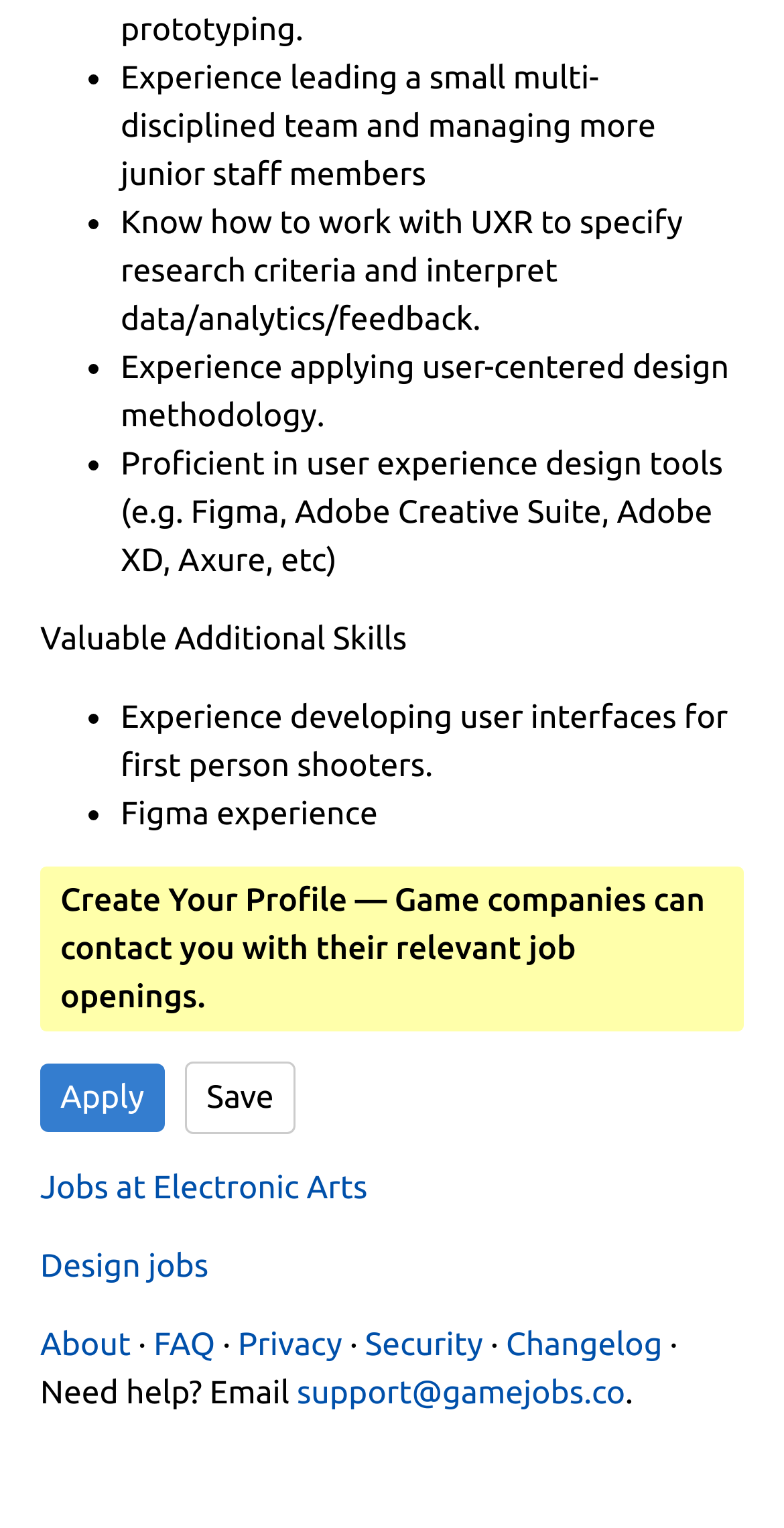Determine the bounding box coordinates of the element's region needed to click to follow the instruction: "View Jobs at Electronic Arts". Provide these coordinates as four float numbers between 0 and 1, formatted as [left, top, right, bottom].

[0.051, 0.766, 0.469, 0.789]